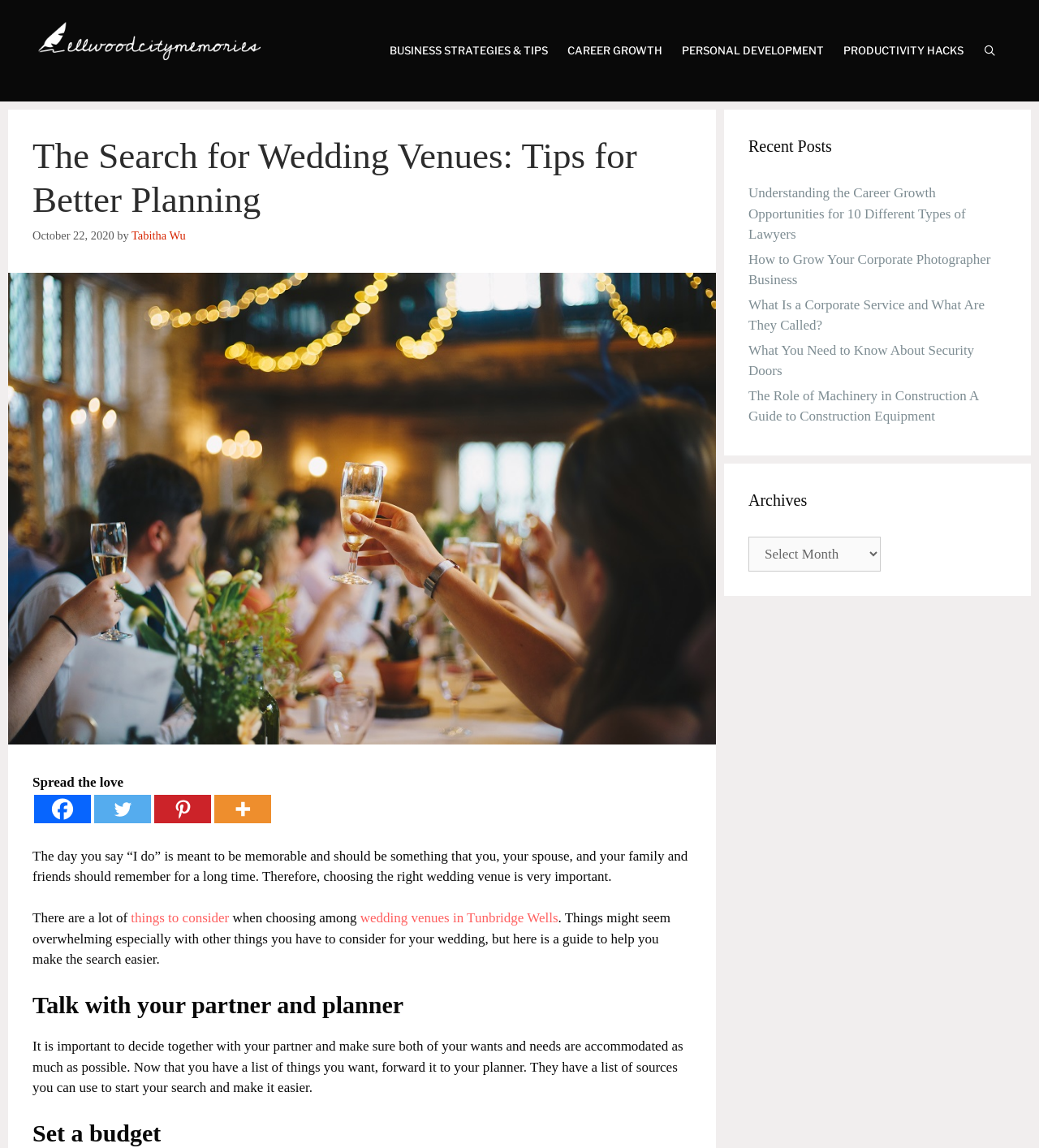What is the author of the article?
Refer to the image and answer the question using a single word or phrase.

Tabitha Wu